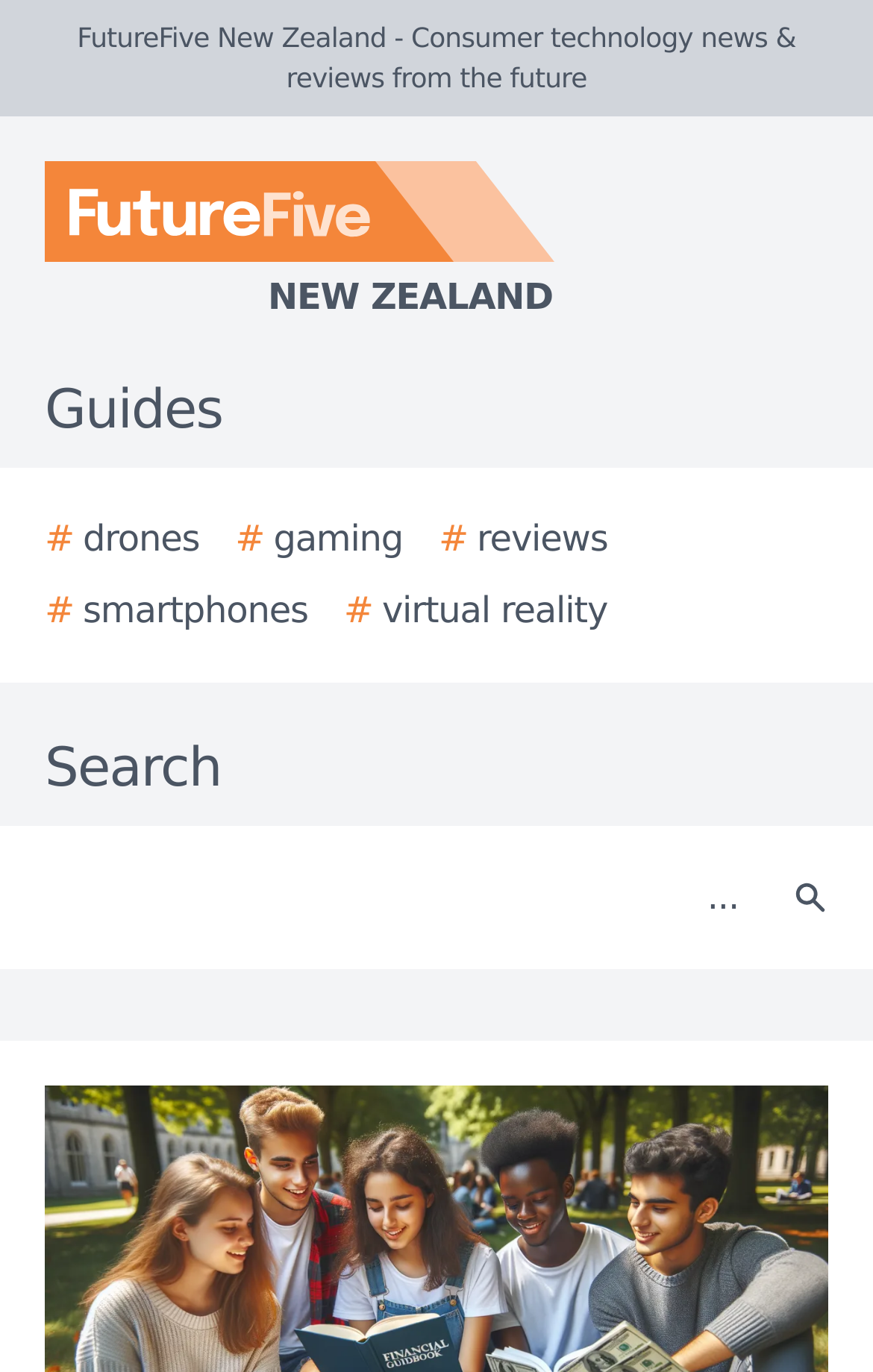Please find the bounding box for the UI element described by: "# drones".

[0.051, 0.374, 0.228, 0.413]